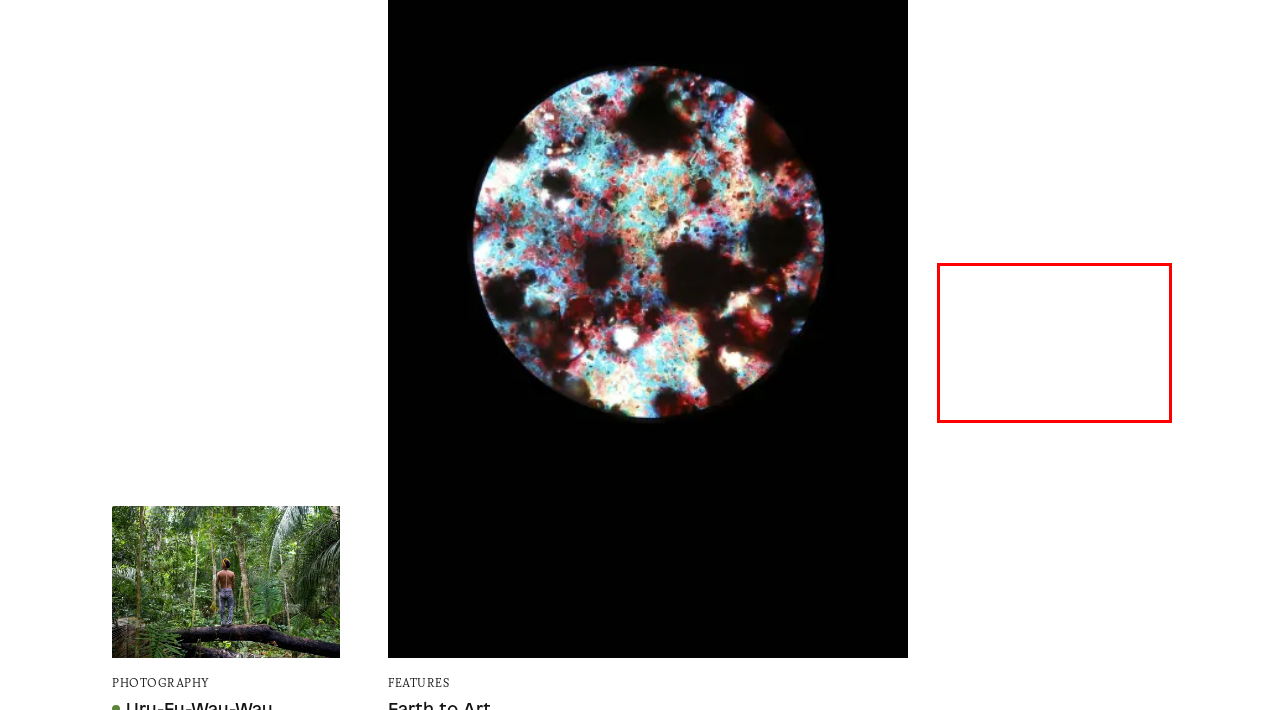Given the screenshot of the webpage, identify the red bounding box, and recognize the text content inside that red bounding box.

Naoto Kanesaka is the director of the Children’s Centre in Kobe City, in Japan’s Hyōgo Prefecture. When studying early years education at university he discovered dorodango, the process of...